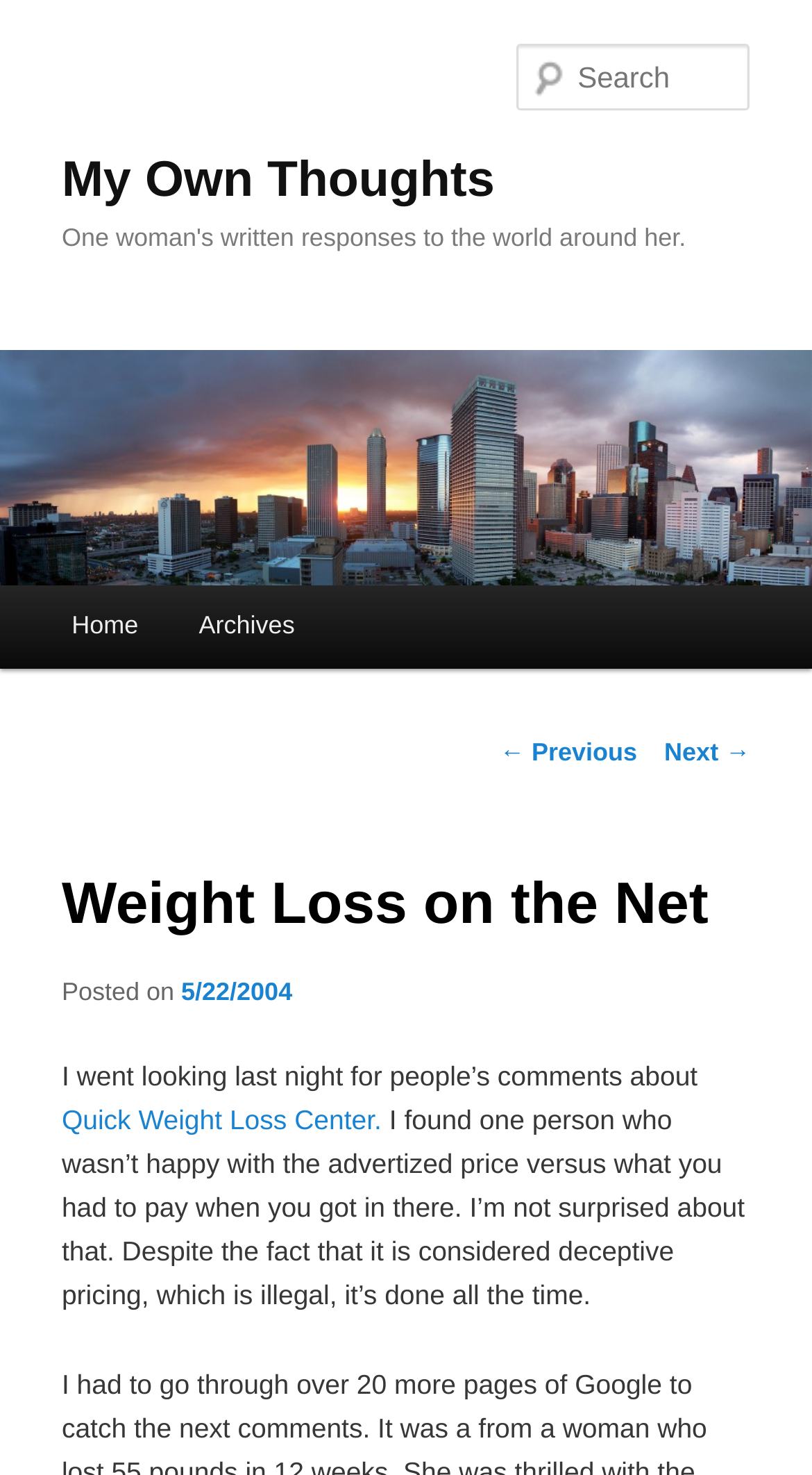Pinpoint the bounding box coordinates of the area that must be clicked to complete this instruction: "Search for something".

[0.637, 0.03, 0.924, 0.075]